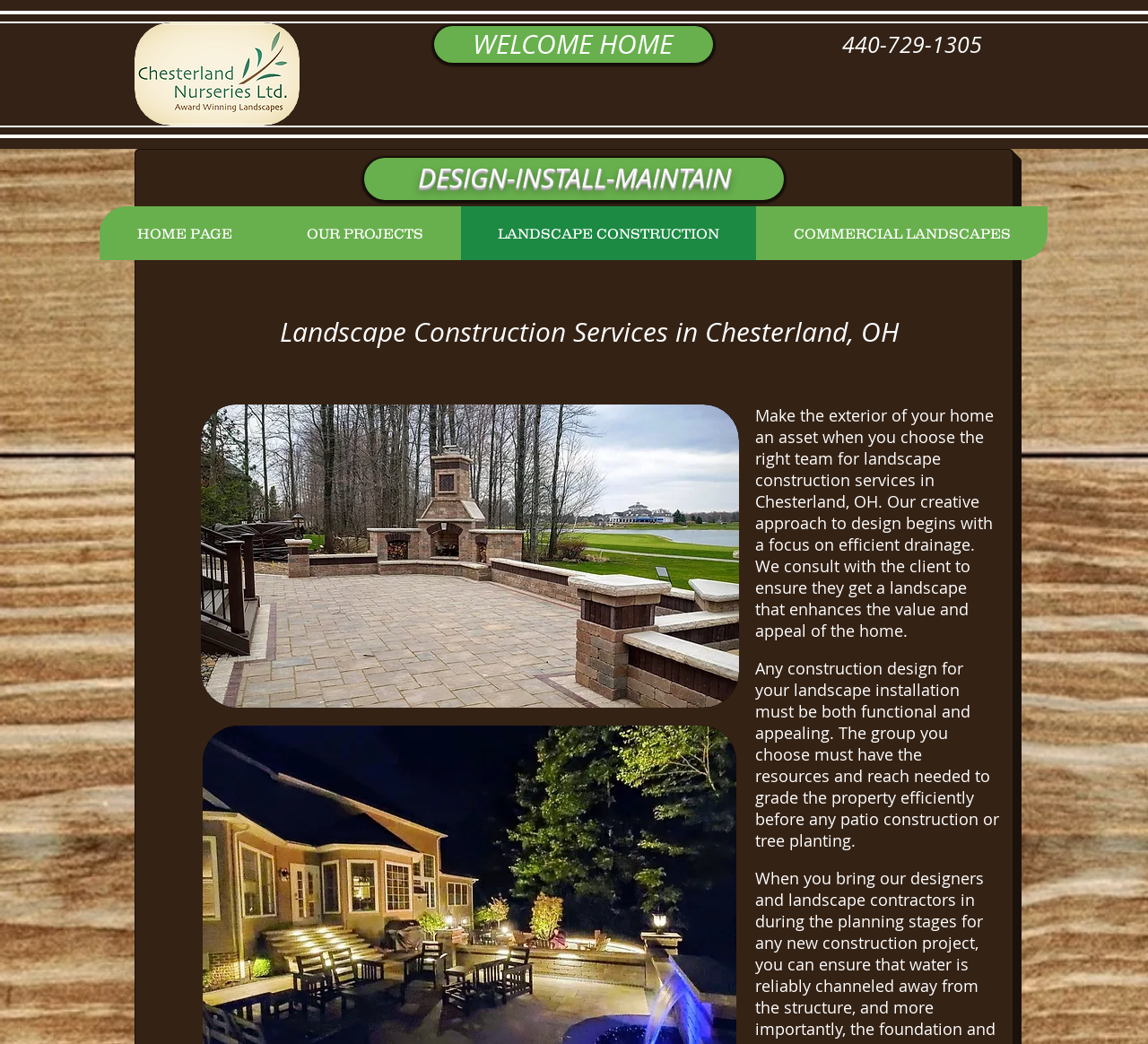Locate the UI element that matches the description OUR PROJECTS in the webpage screenshot. Return the bounding box coordinates in the format (top-left x, top-left y, bottom-right x, bottom-right y), with values ranging from 0 to 1.

[0.234, 0.198, 0.401, 0.249]